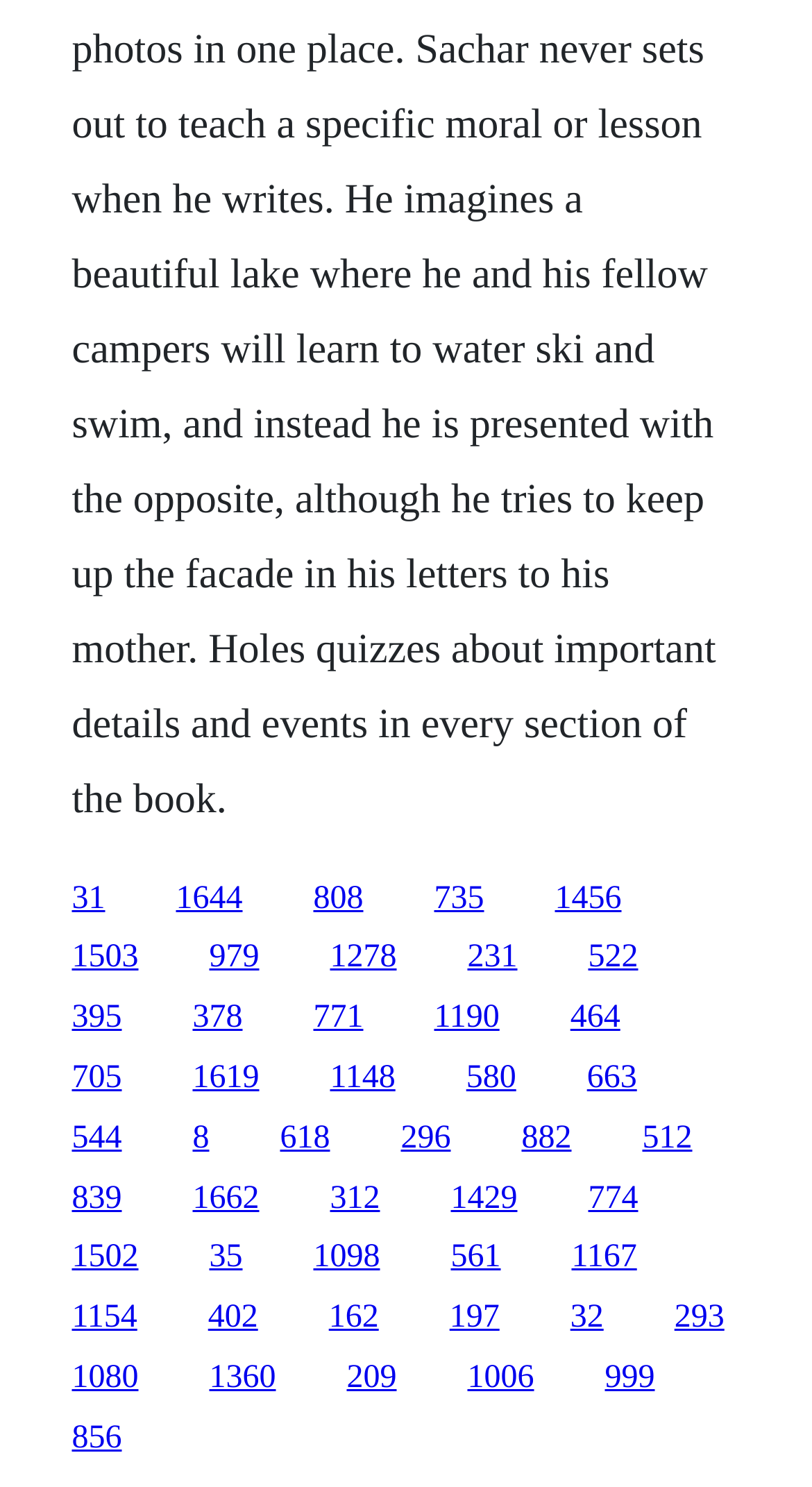Provide a one-word or short-phrase response to the question:
What is the purpose of this webpage?

Link collection